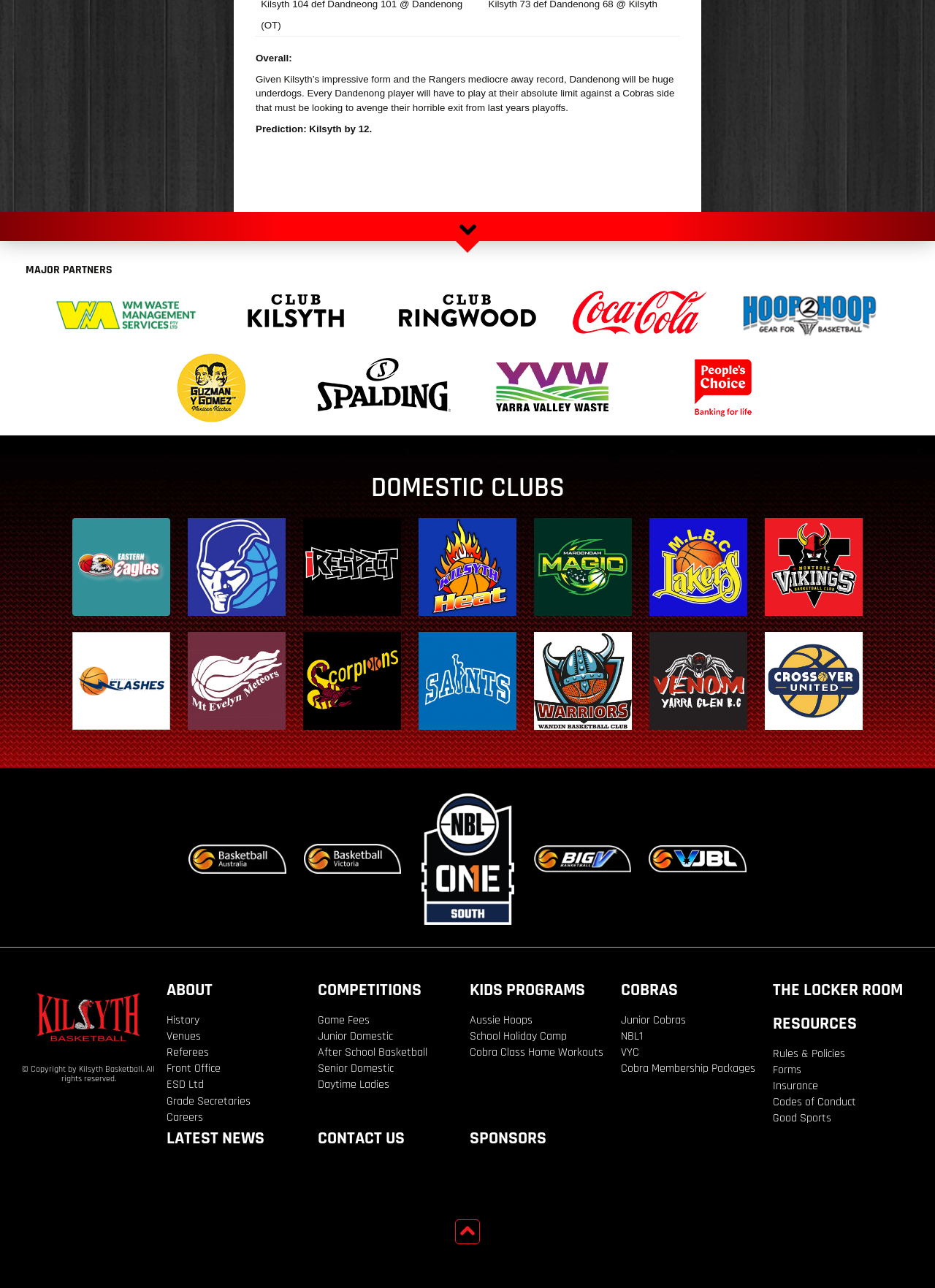Locate the bounding box coordinates of the clickable region necessary to complete the following instruction: "Click on the 'ABOUT' link". Provide the coordinates in the format of four float numbers between 0 and 1, i.e., [left, top, right, bottom].

None